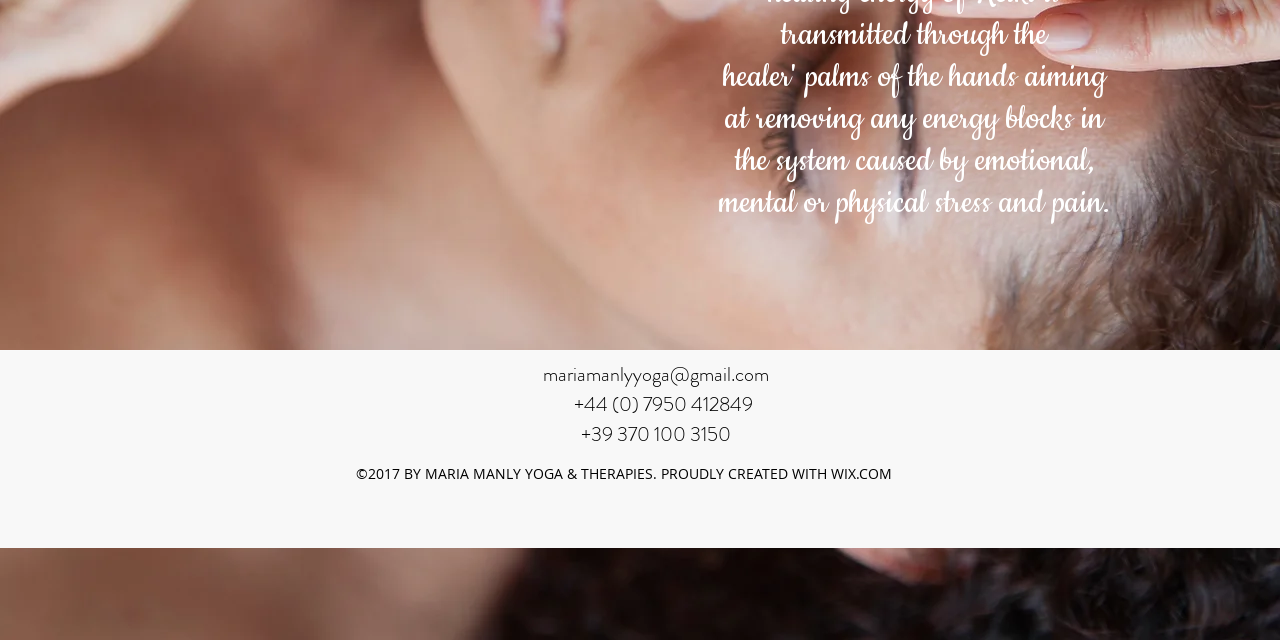Please provide the bounding box coordinate of the region that matches the element description: mariamanlyyoga@gmail.com. Coordinates should be in the format (top-left x, top-left y, bottom-right x, bottom-right y) and all values should be between 0 and 1.

[0.424, 0.562, 0.601, 0.608]